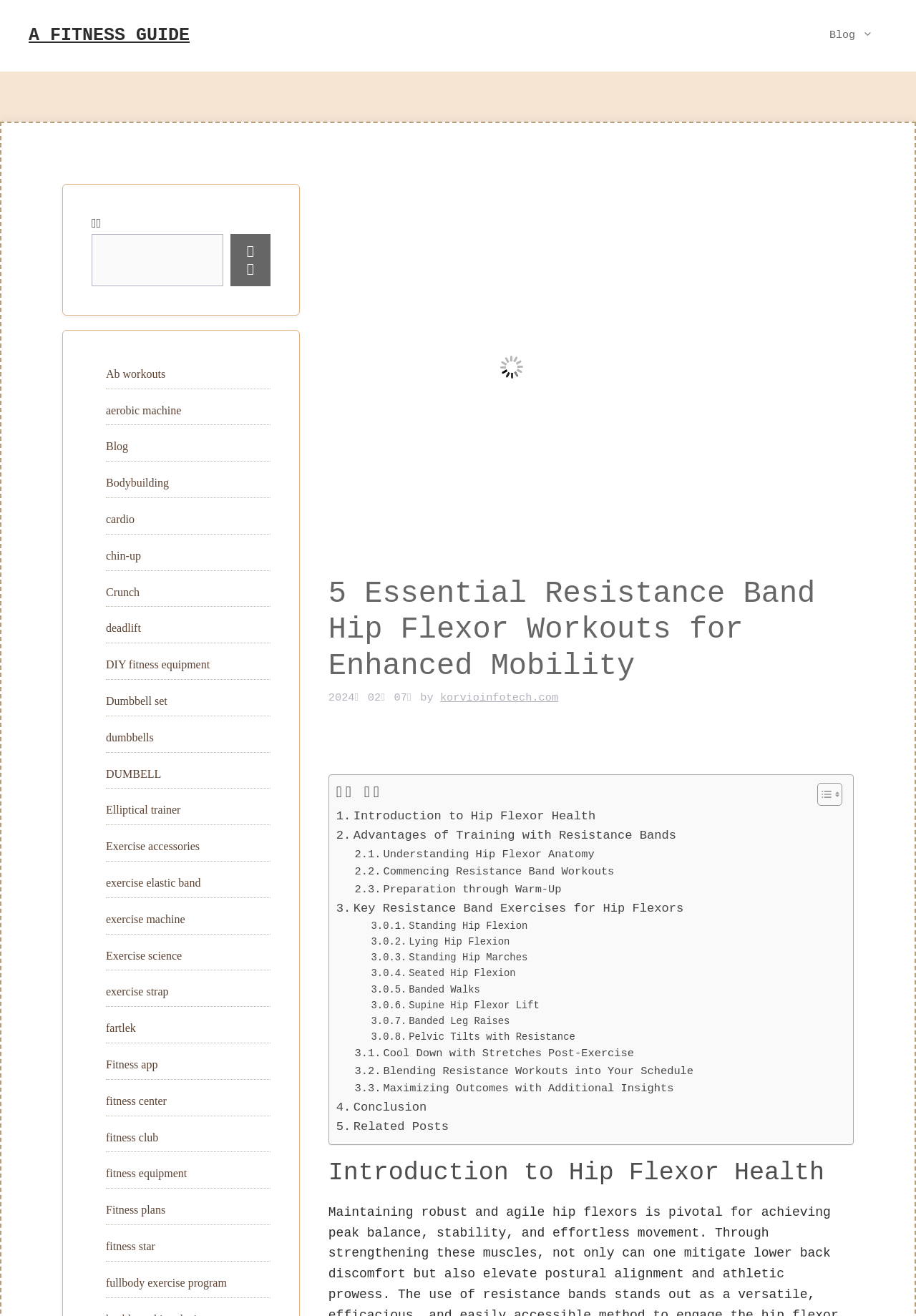Identify the bounding box coordinates for the region of the element that should be clicked to carry out the instruction: "Go to B2B INFO". The bounding box coordinates should be four float numbers between 0 and 1, i.e., [left, top, right, bottom].

None